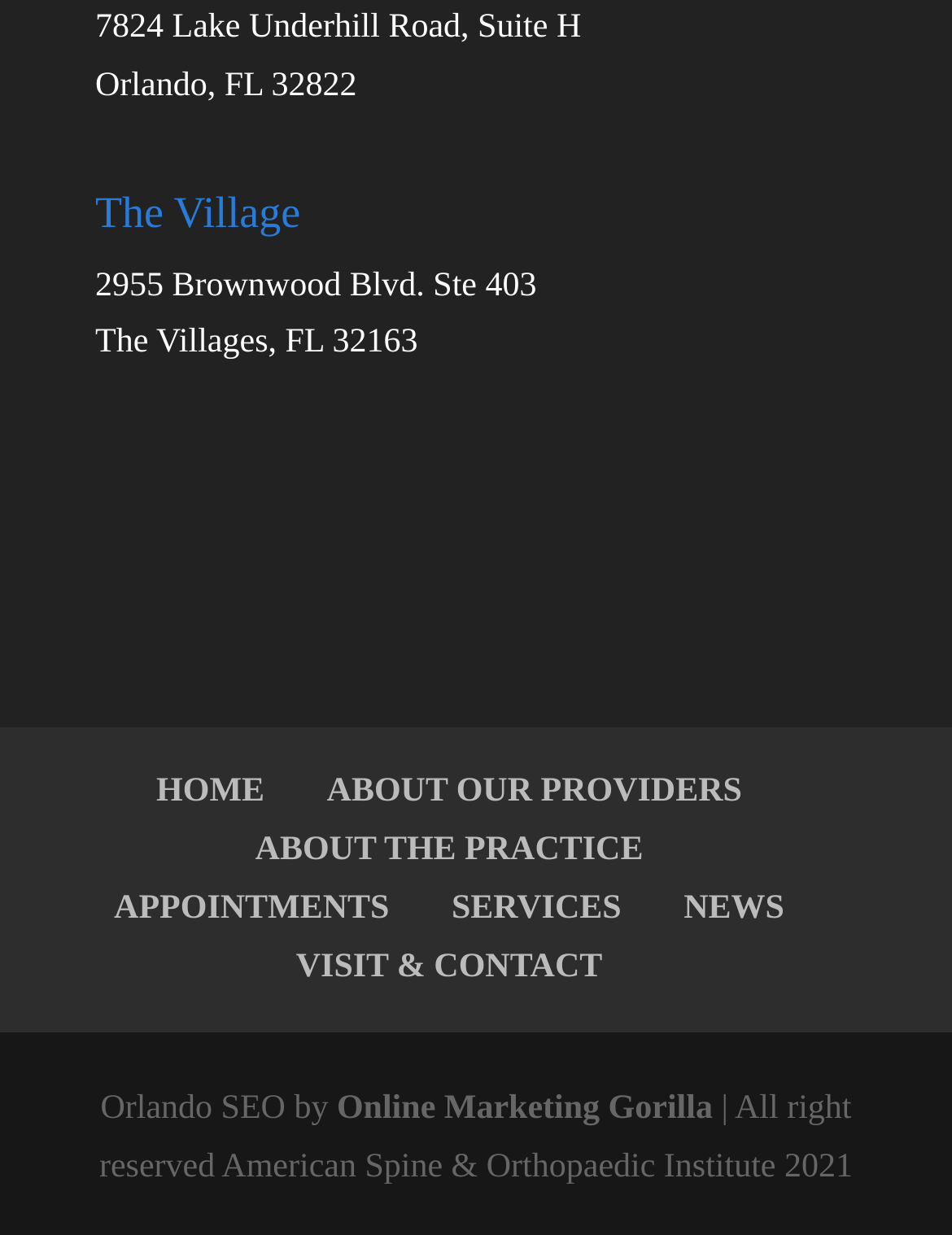Pinpoint the bounding box coordinates of the area that should be clicked to complete the following instruction: "read the news". The coordinates must be given as four float numbers between 0 and 1, i.e., [left, top, right, bottom].

[0.718, 0.721, 0.824, 0.751]